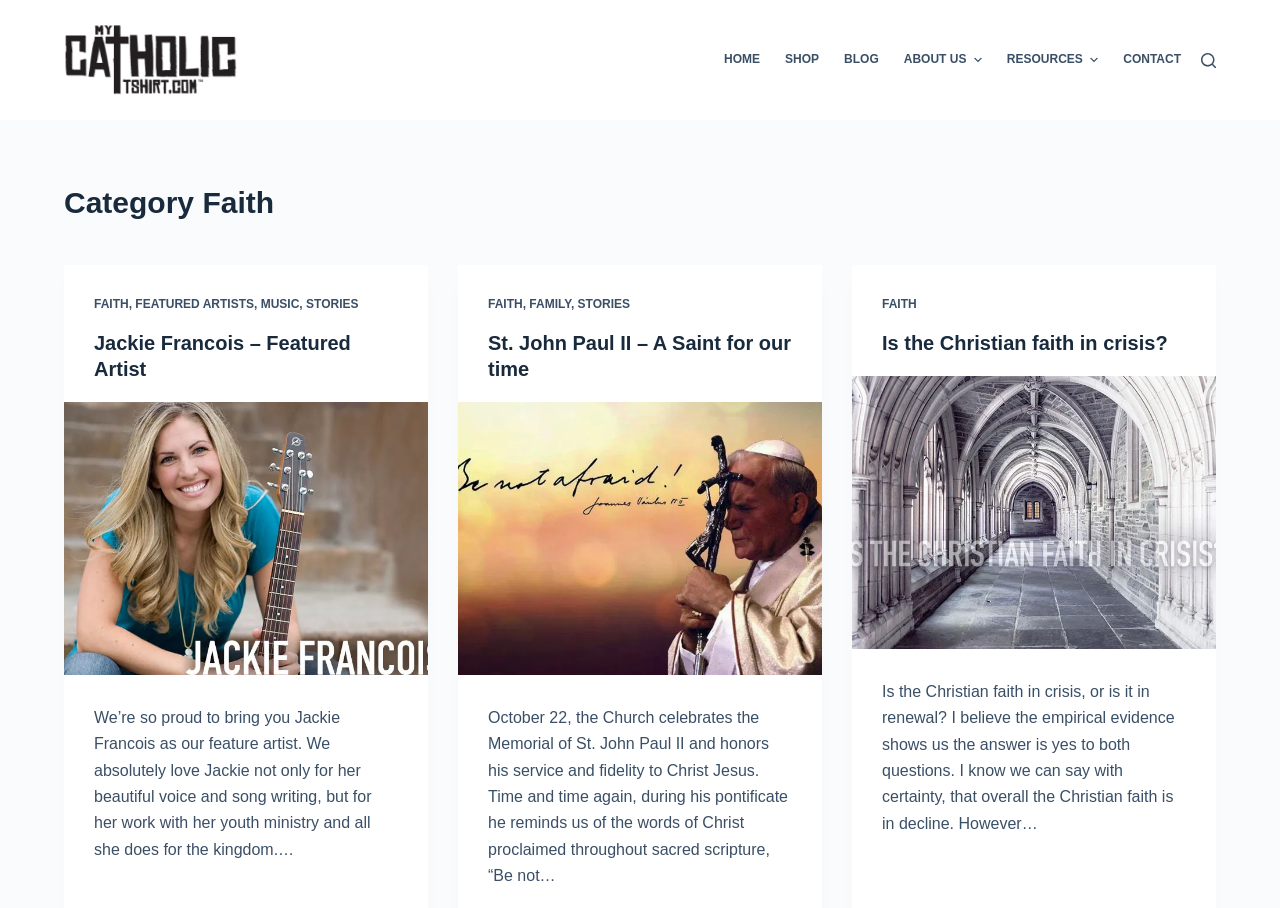Given the element description Skip to content, identify the bounding box coordinates for the UI element on the webpage screenshot. The format should be (top-left x, top-left y, bottom-right x, bottom-right y), with values between 0 and 1.

[0.0, 0.0, 0.031, 0.022]